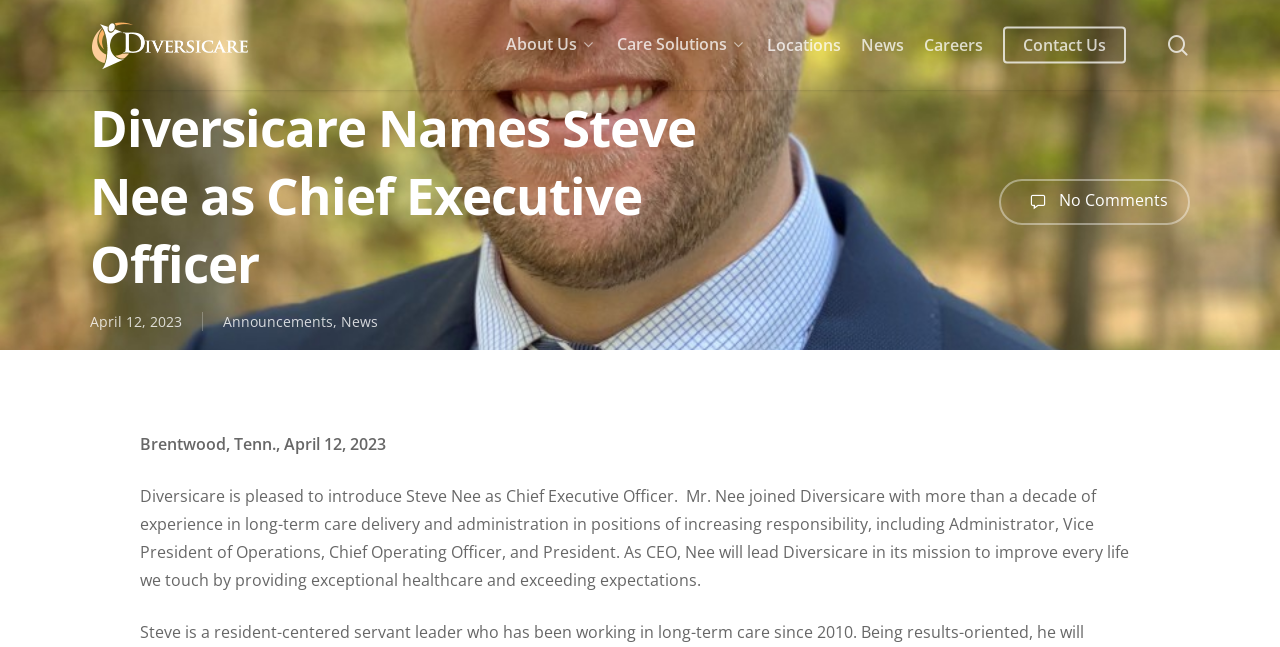Based on the element description: "Contact Us", identify the UI element and provide its bounding box coordinates. Use four float numbers between 0 and 1, [left, top, right, bottom].

[0.784, 0.057, 0.88, 0.082]